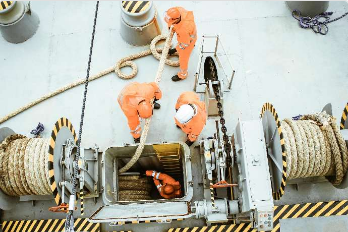Please give a one-word or short phrase response to the following question: 
What type of machinery is visible in the training setting?

Winch-like machinery